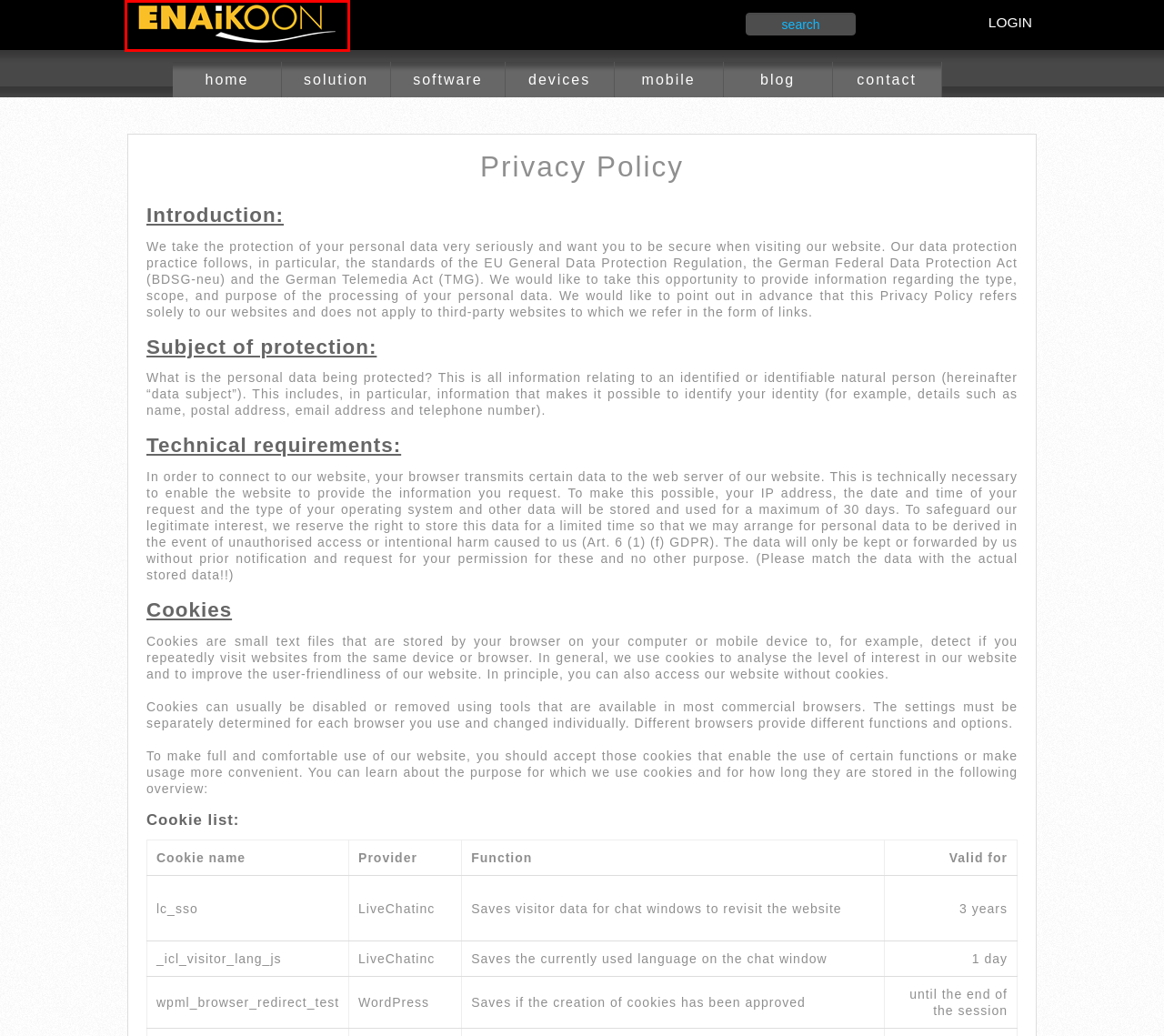Assess the screenshot of a webpage with a red bounding box and determine which webpage description most accurately matches the new page after clicking the element within the red box. Here are the options:
A. ENAiKOON - professional telematics – devices
B. ENAiKOON log in
C. ENAiKOON - professional telematics – blog
D. ENAiKOON - professional telematics – solution
E. ENAiKOON - professional telematics – contact
F. ENAiKOON - professional telematics
G. ENAiKOON - professional telematics – mobile
H. ENAiKOON - professional telematics – software

F